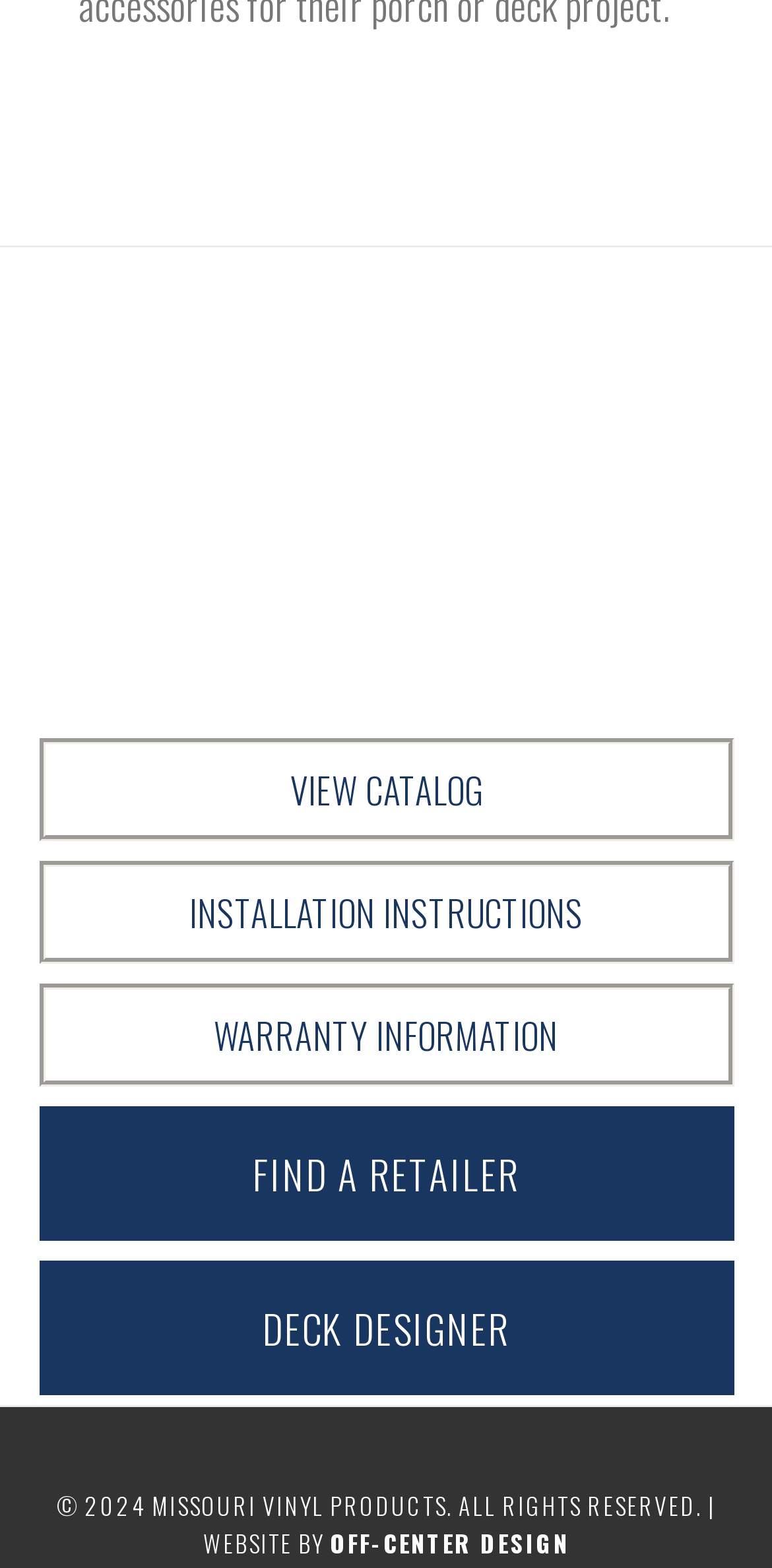Provide a brief response using a word or short phrase to this question:
What is the name of the company that designed the website?

OFF-CENTER DESIGN